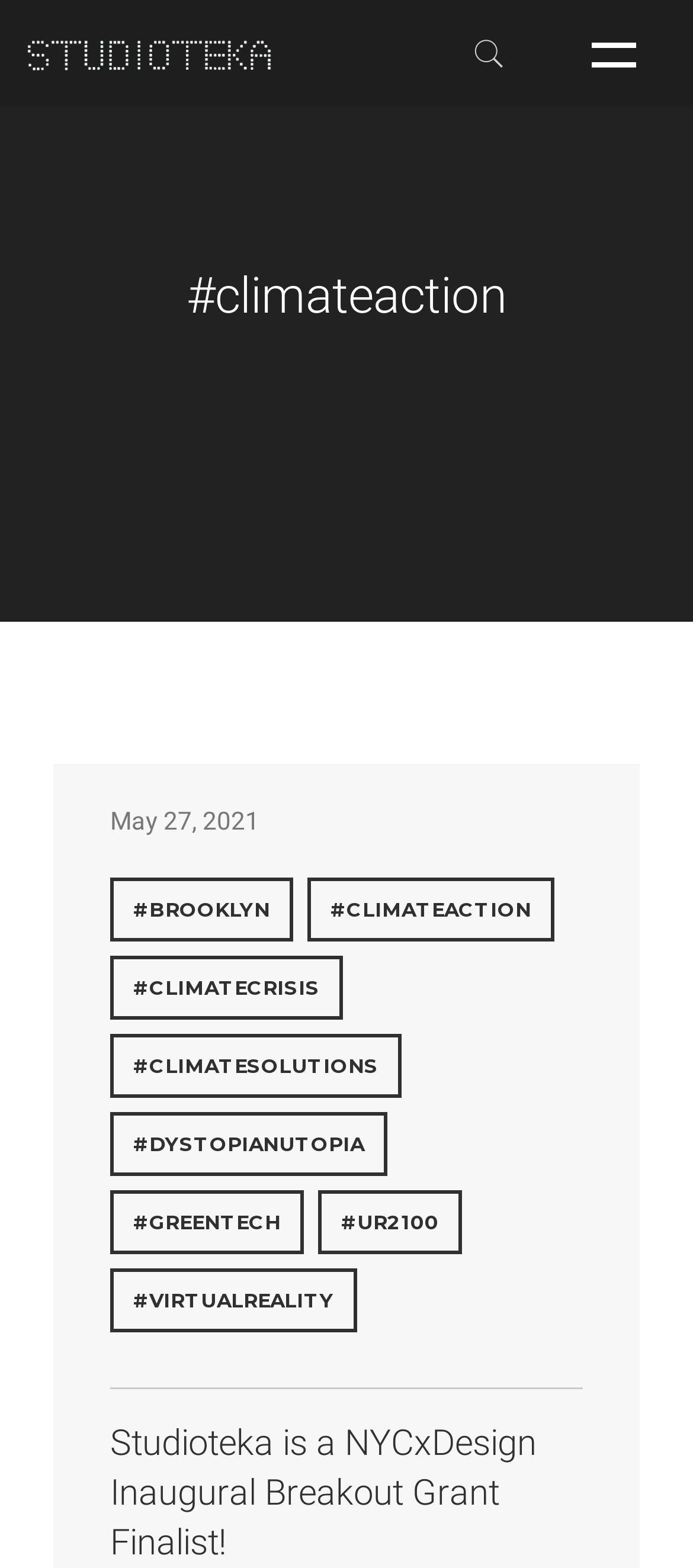What is the name of the design studio?
Answer the question with just one word or phrase using the image.

StudioTEKA Design